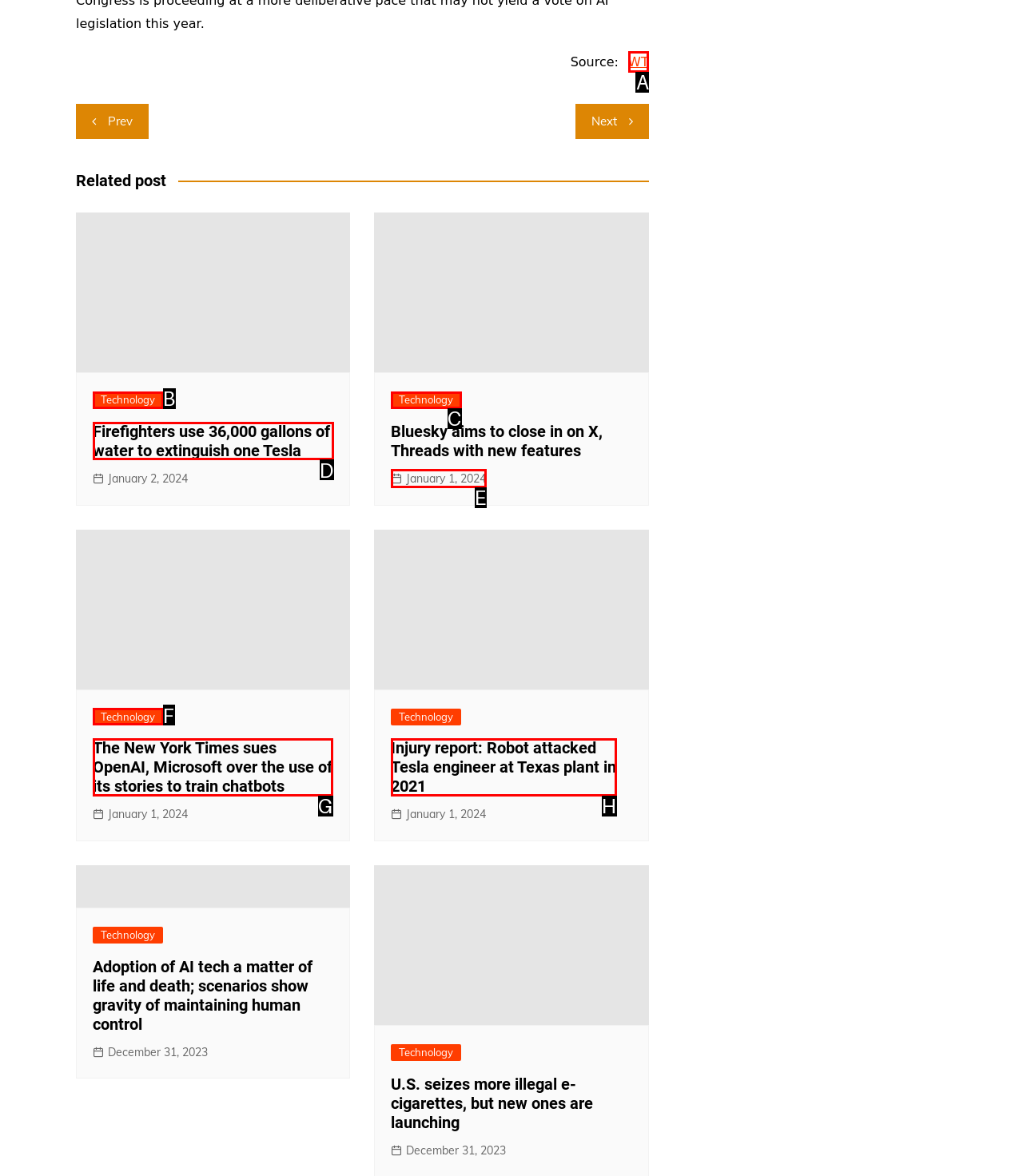Which lettered option should I select to achieve the task: Read 'Firefighters use 36,000 gallons of water to extinguish one Tesla' article according to the highlighted elements in the screenshot?

D